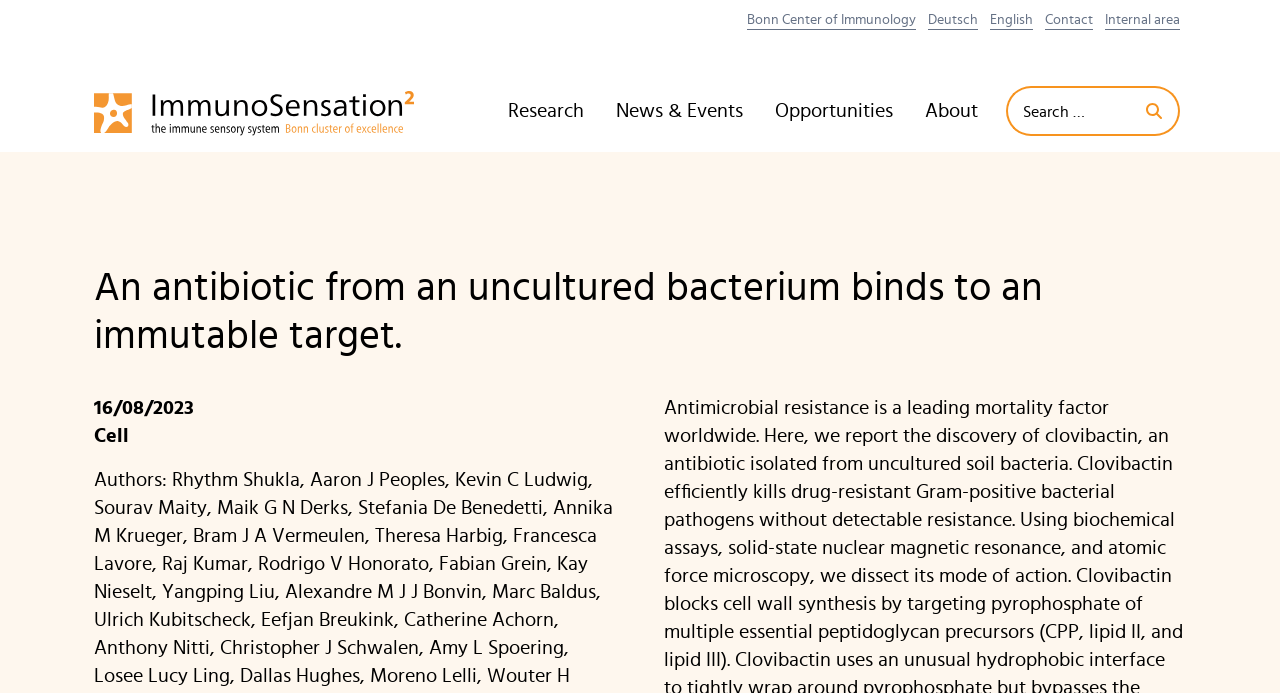What is the purpose of the button at the top right?
Deliver a detailed and extensive answer to the question.

The purpose of the button at the top right can be determined by looking at its location and the element next to it. The button is located next to a searchbox, and its text is 'Search', indicating that the purpose of the button is to initiate a search.